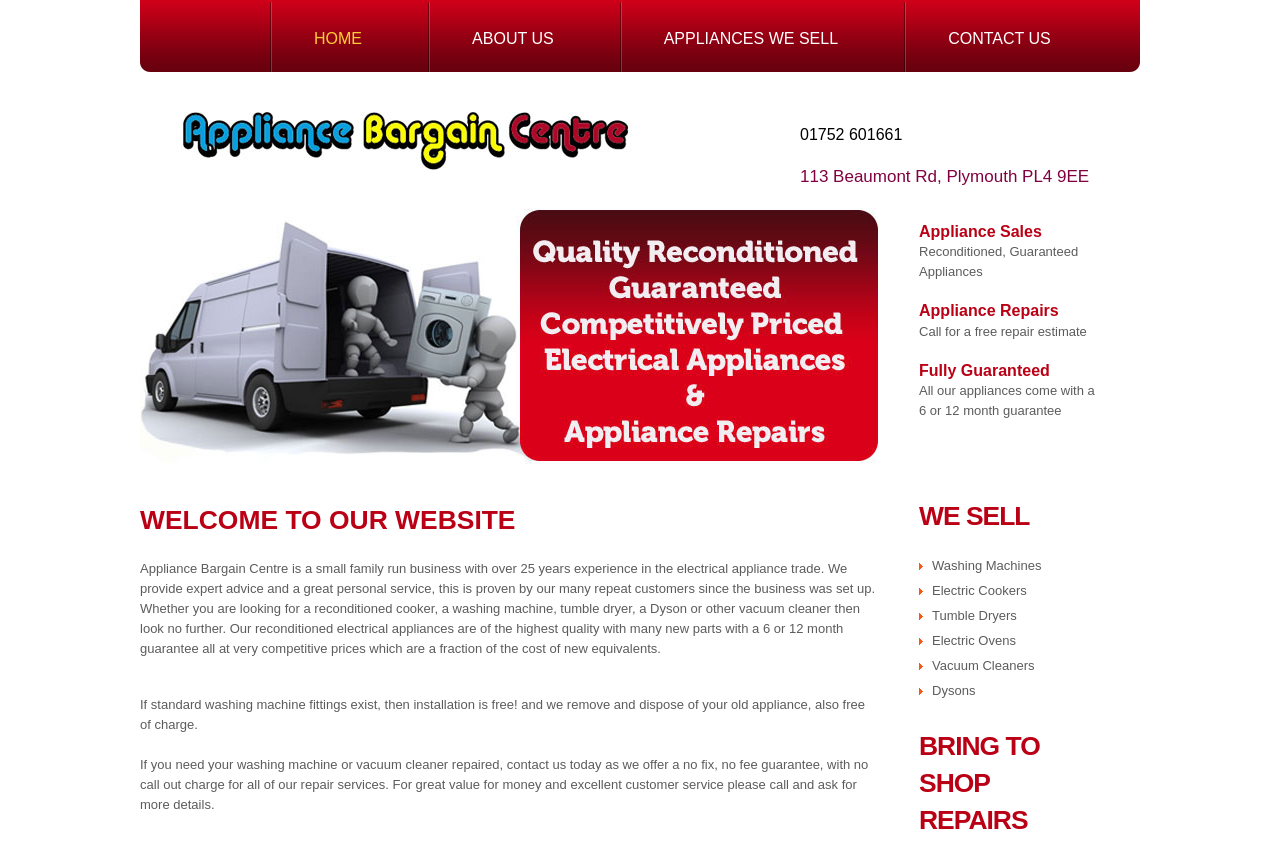Locate and generate the text content of the webpage's heading.

Reconditioned Washing Machines & Reconditioned Dysons Plymouth